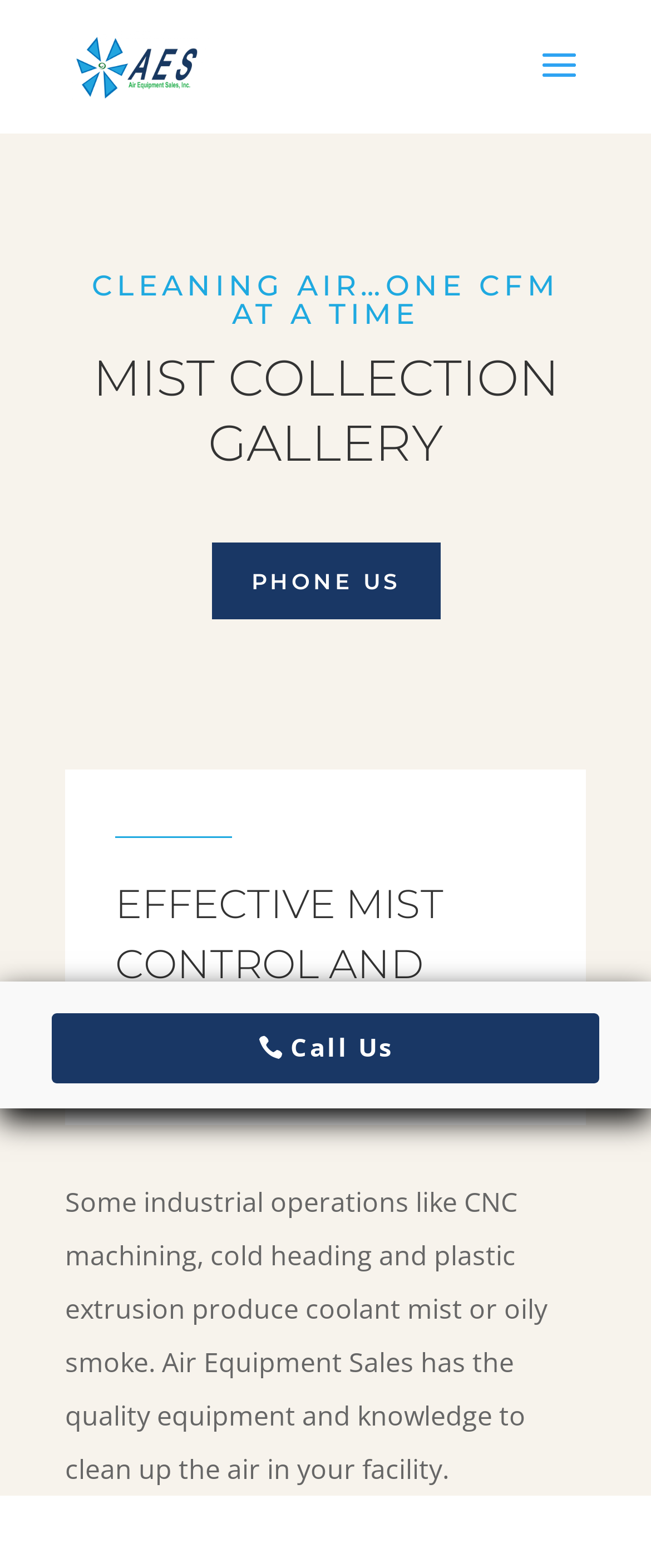How can I contact the company?
Using the visual information from the image, give a one-word or short-phrase answer.

Phone or Call